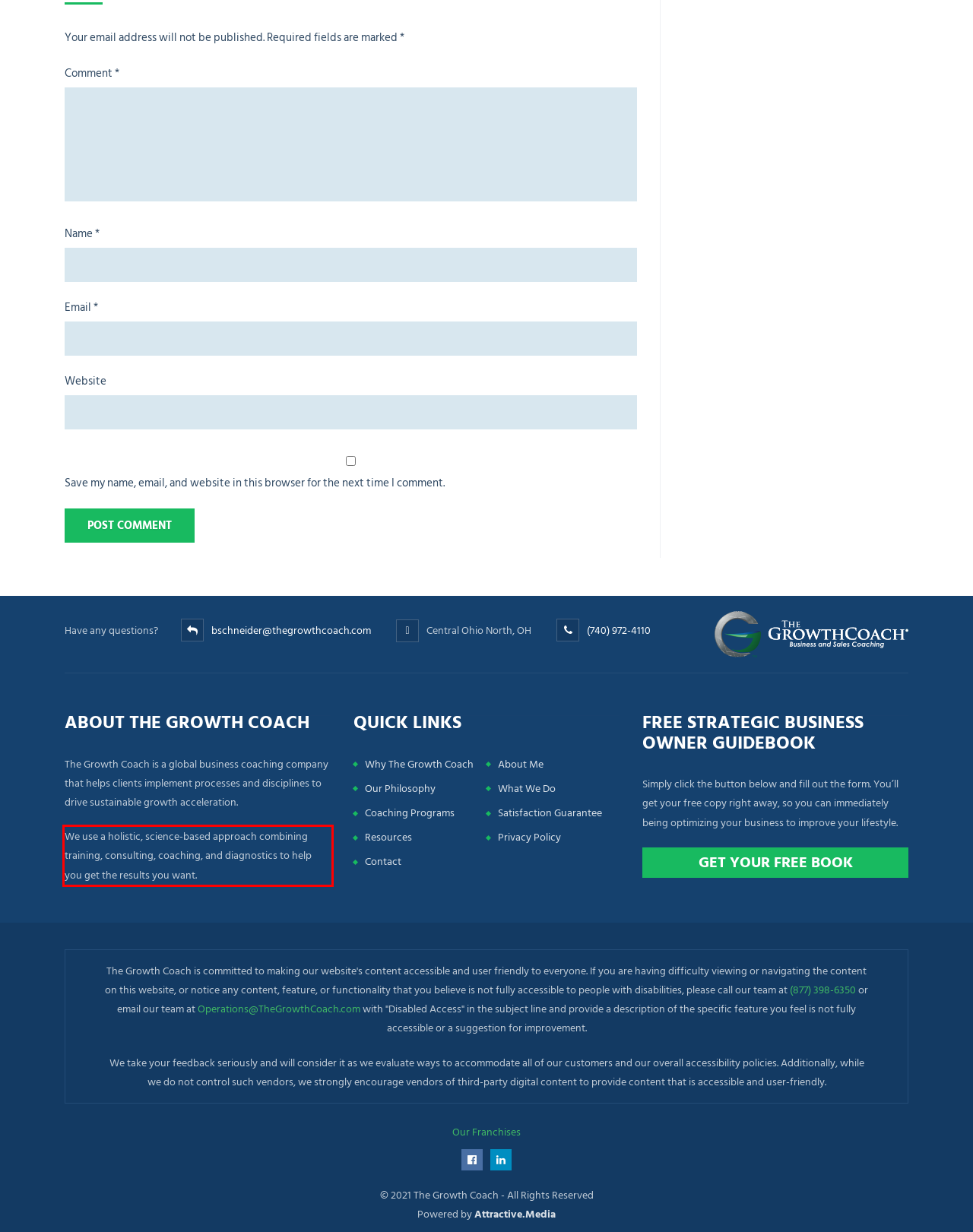Examine the webpage screenshot and use OCR to recognize and output the text within the red bounding box.

We use a holistic, science-based approach combining training, consulting, coaching, and diagnostics to help you get the results you want.